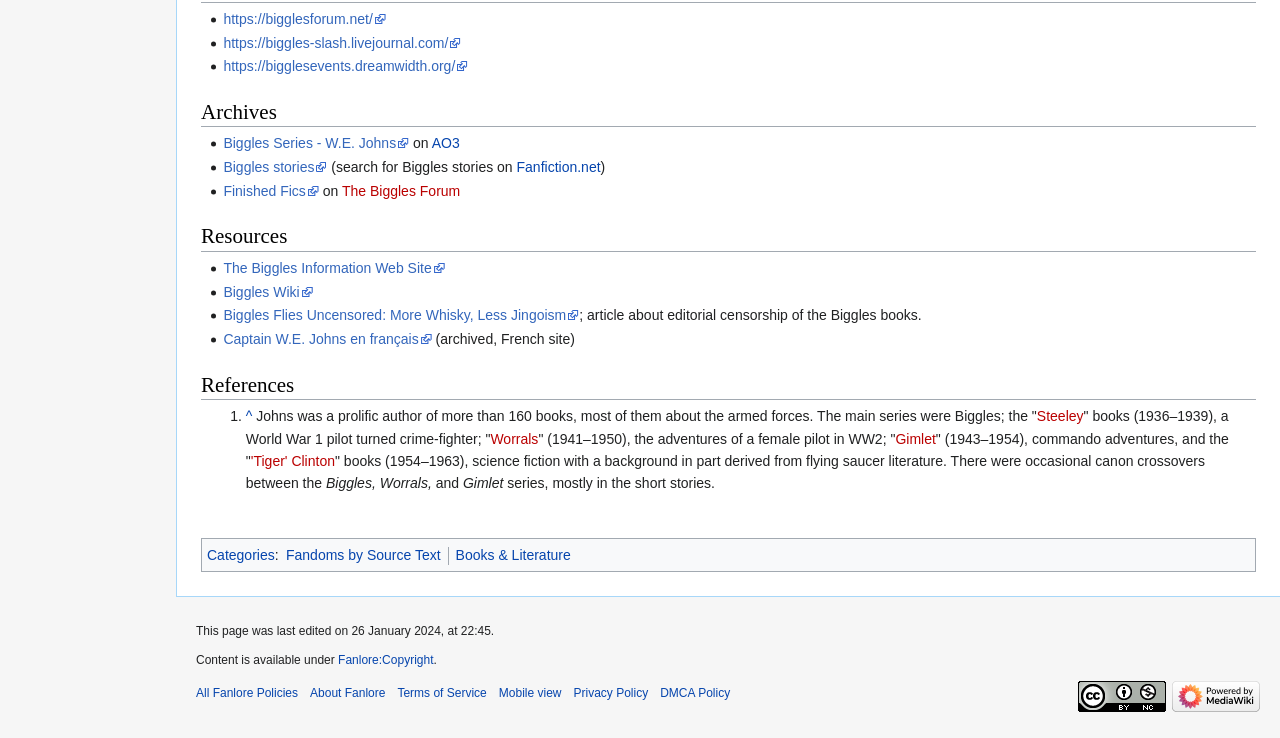Can you find the bounding box coordinates for the element to click on to achieve the instruction: "Visit the Biggles Information Web Site"?

[0.175, 0.352, 0.347, 0.374]